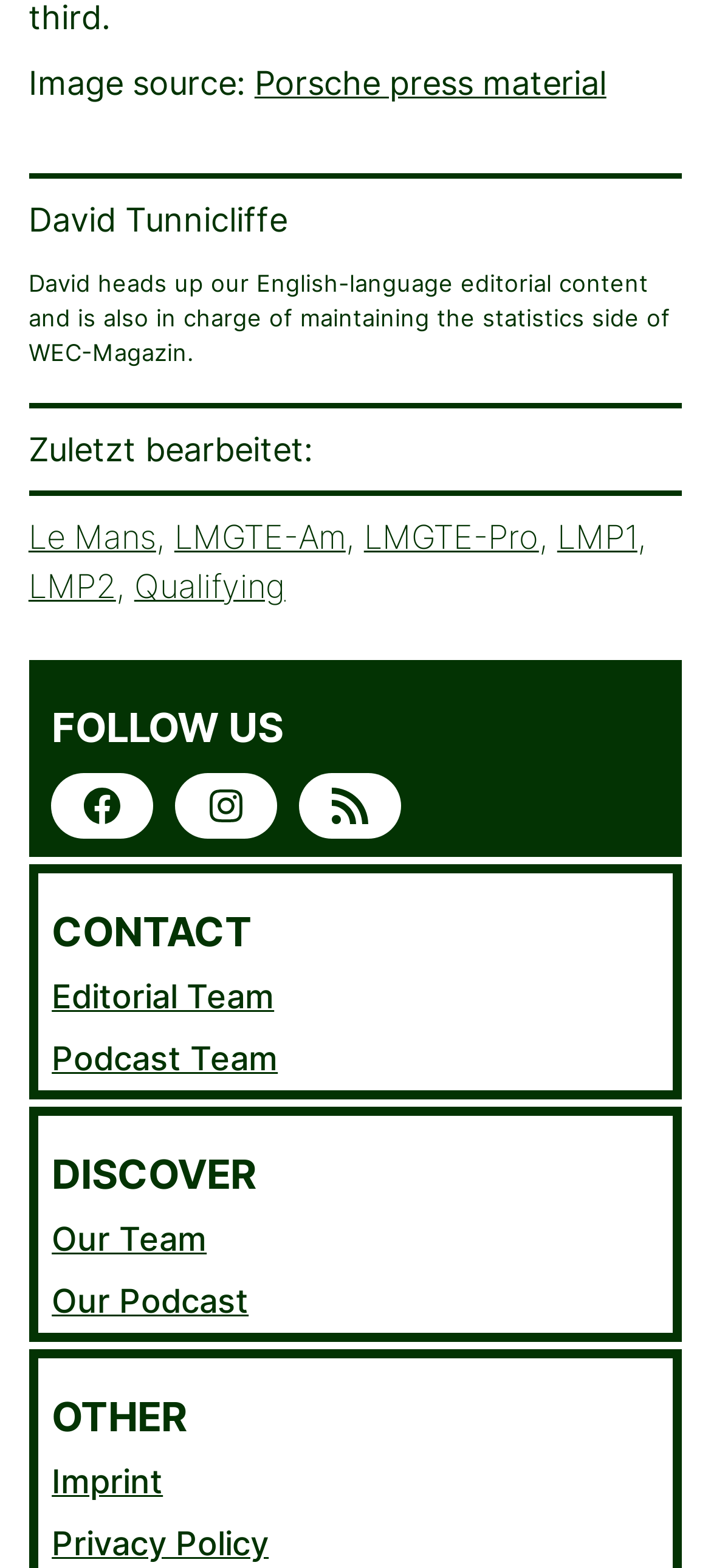Please identify the bounding box coordinates of the clickable area that will fulfill the following instruction: "Go to Le Mans page". The coordinates should be in the format of four float numbers between 0 and 1, i.e., [left, top, right, bottom].

[0.04, 0.331, 0.219, 0.355]